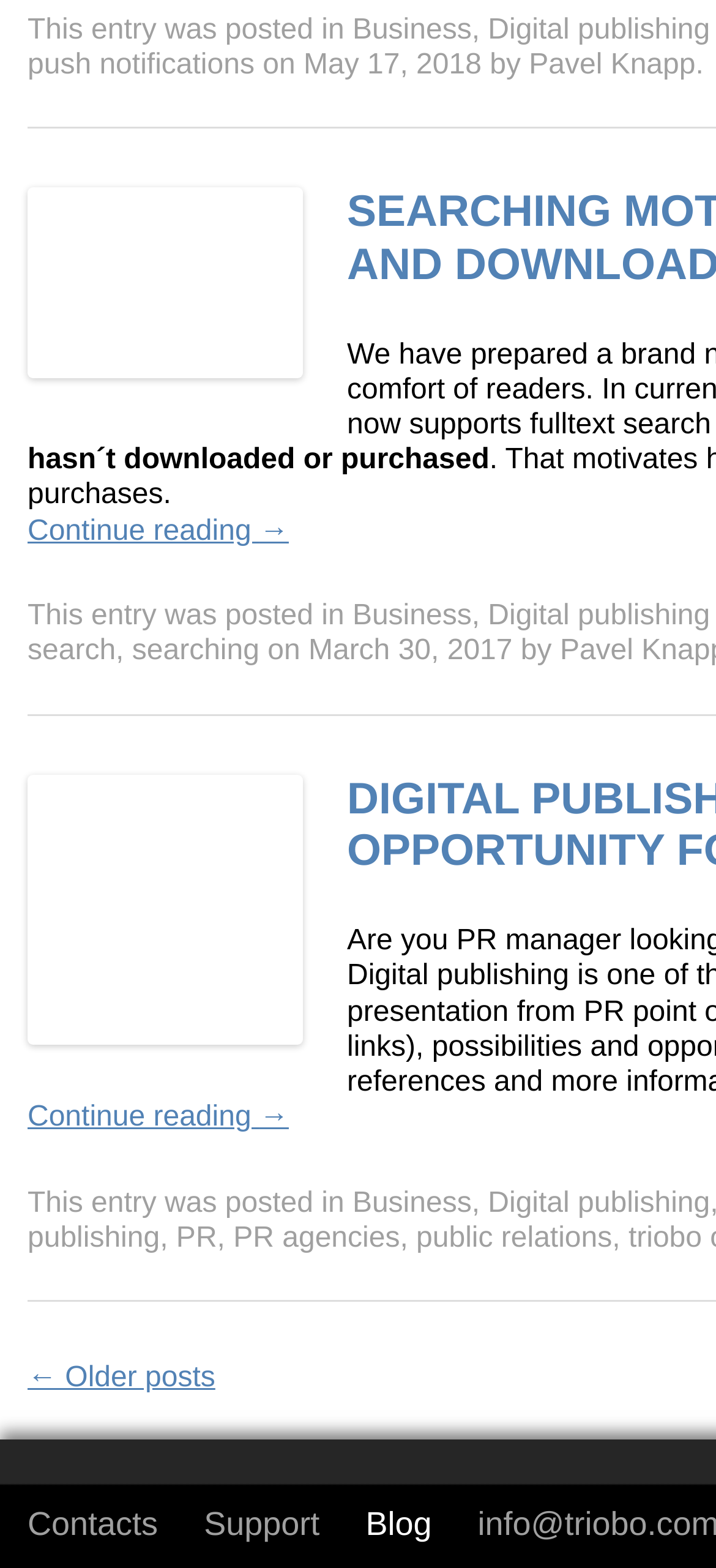What is the date of the third post? Using the information from the screenshot, answer with a single word or phrase.

March 30, 2017